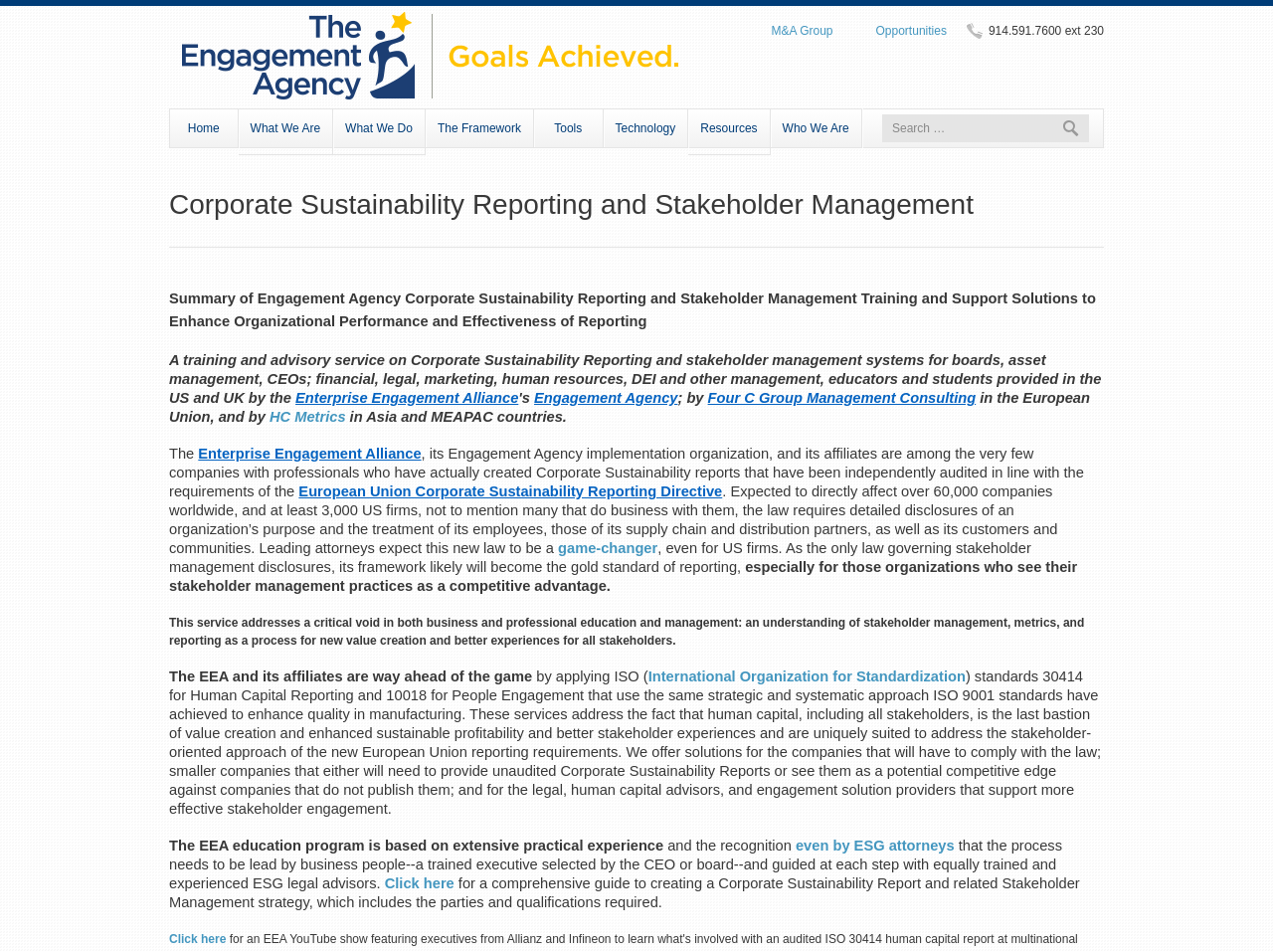What is the phone number on the webpage?
Refer to the image and give a detailed answer to the query.

I found the phone number by looking at the StaticText element with the ID 268, which has the text '914.591.7600 ext 230'.